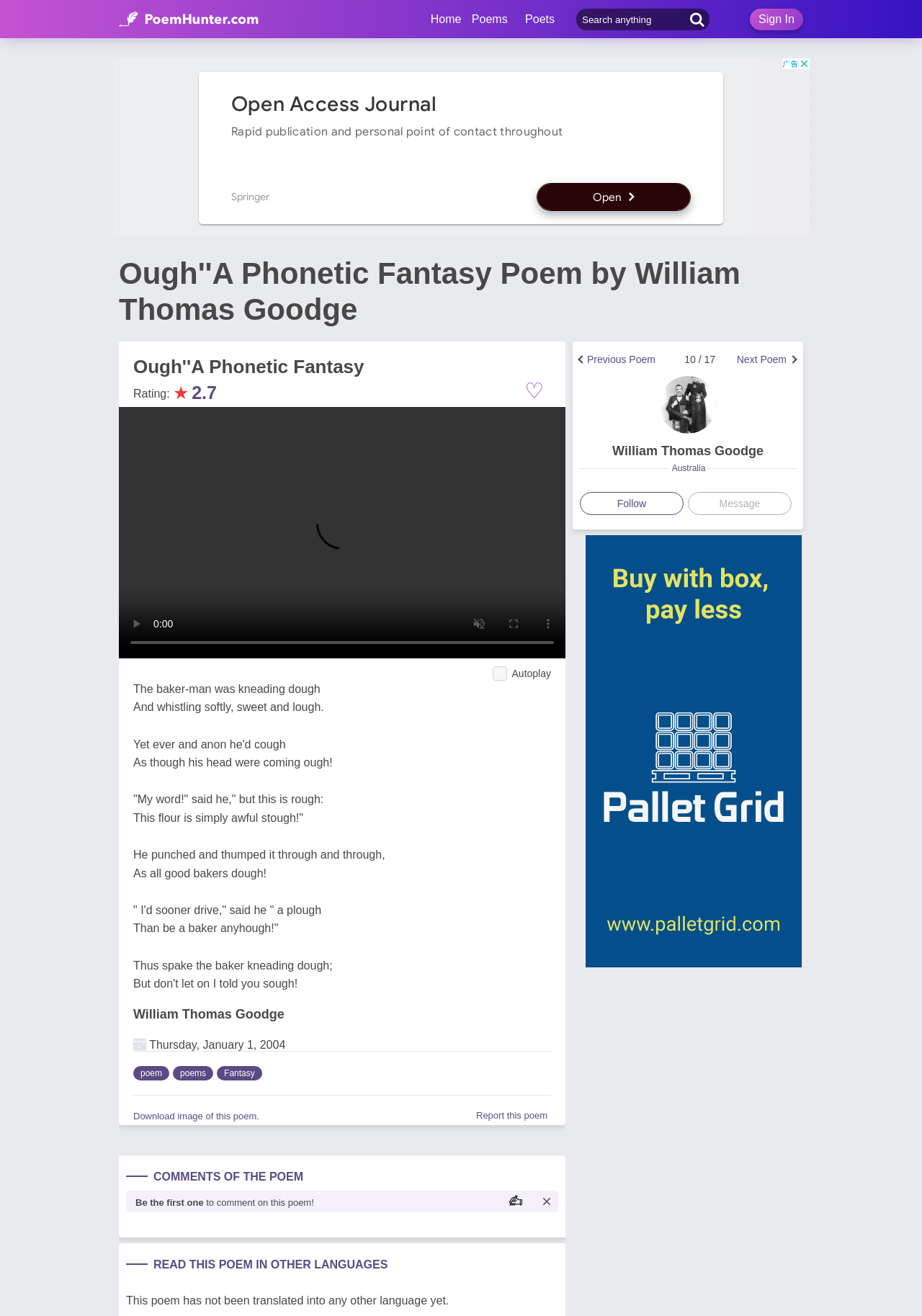Pinpoint the bounding box coordinates of the element that must be clicked to accomplish the following instruction: "Search for a poem". The coordinates should be in the format of four float numbers between 0 and 1, i.e., [left, top, right, bottom].

[0.625, 0.007, 0.77, 0.023]